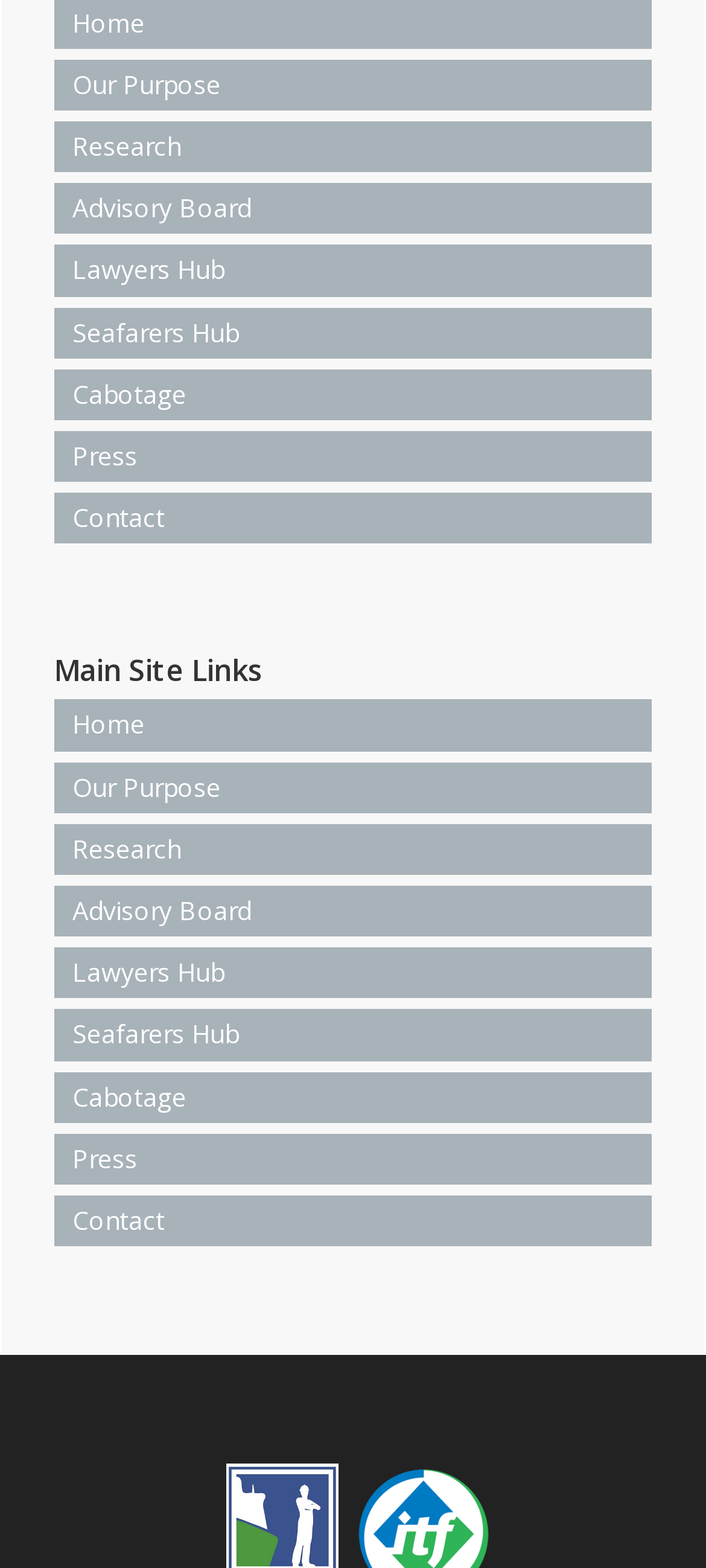From the webpage screenshot, predict the bounding box of the UI element that matches this description: "Our Purpose".

[0.077, 0.486, 0.923, 0.518]